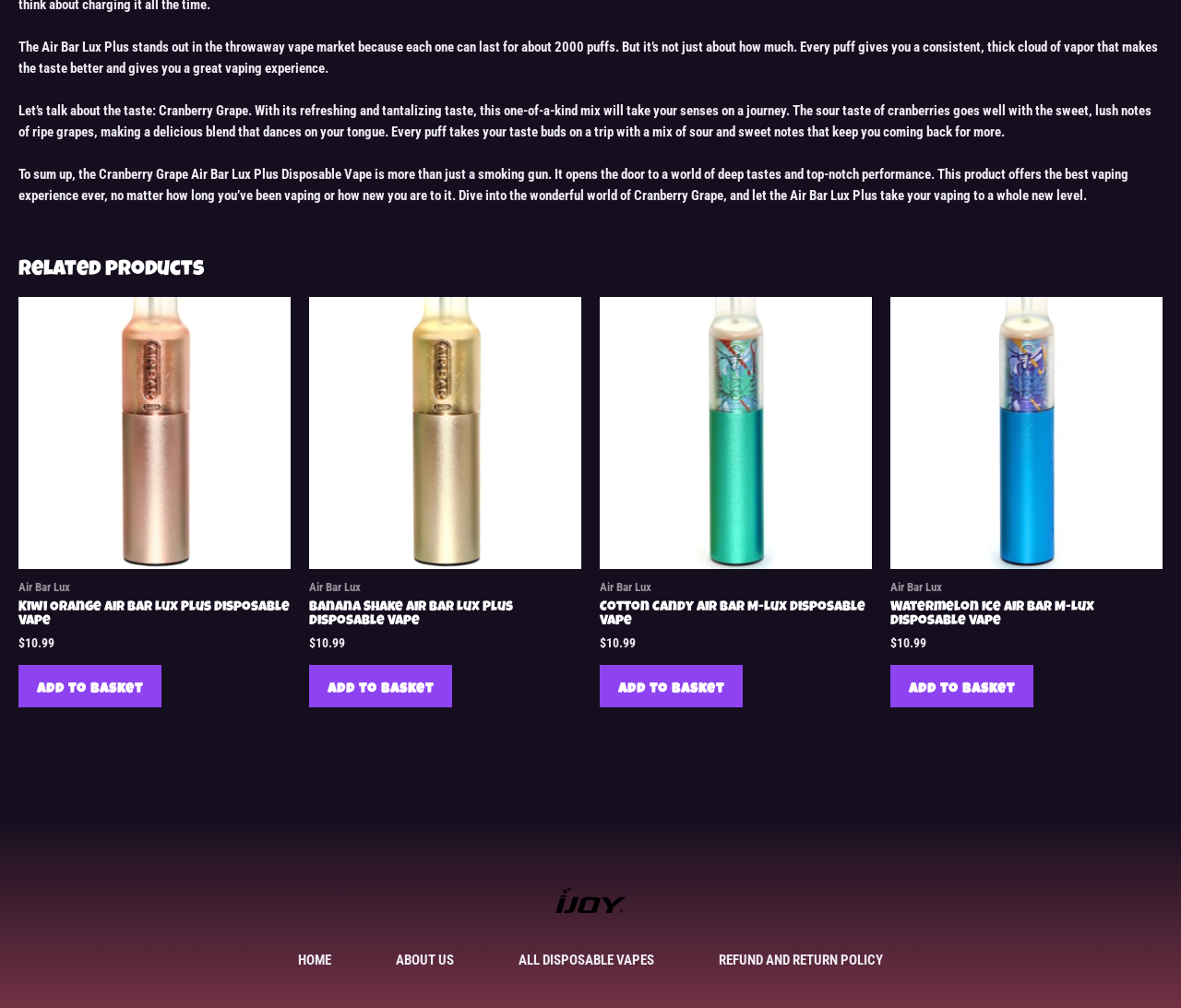Show the bounding box coordinates for the element that needs to be clicked to execute the following instruction: "View Kiwi Orange Air Bar Lux Plus Disposable Vape product". Provide the coordinates in the form of four float numbers between 0 and 1, i.e., [left, top, right, bottom].

[0.016, 0.596, 0.246, 0.63]